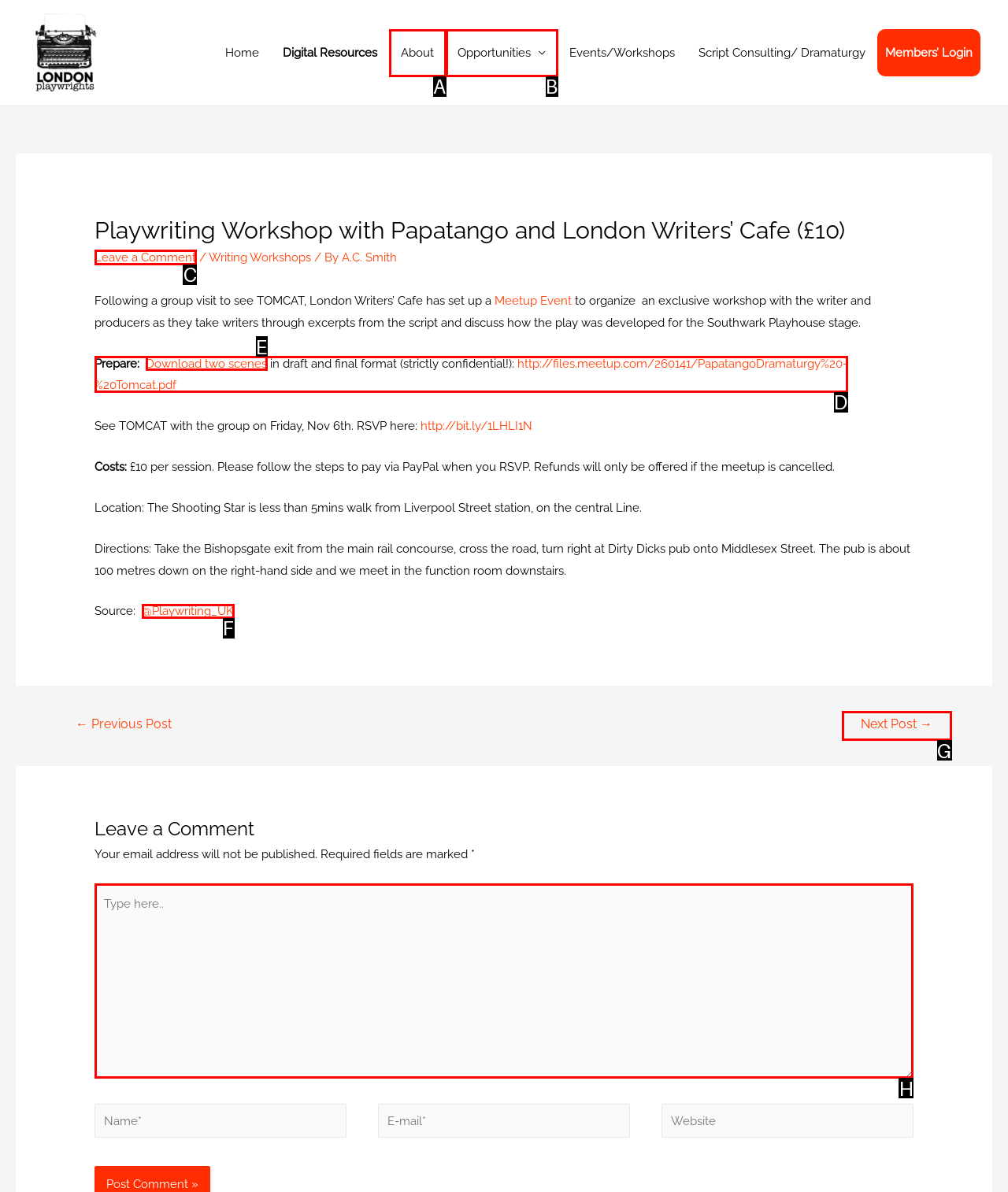Tell me which option I should click to complete the following task: Click on the 'Leave a Comment' link Answer with the option's letter from the given choices directly.

C